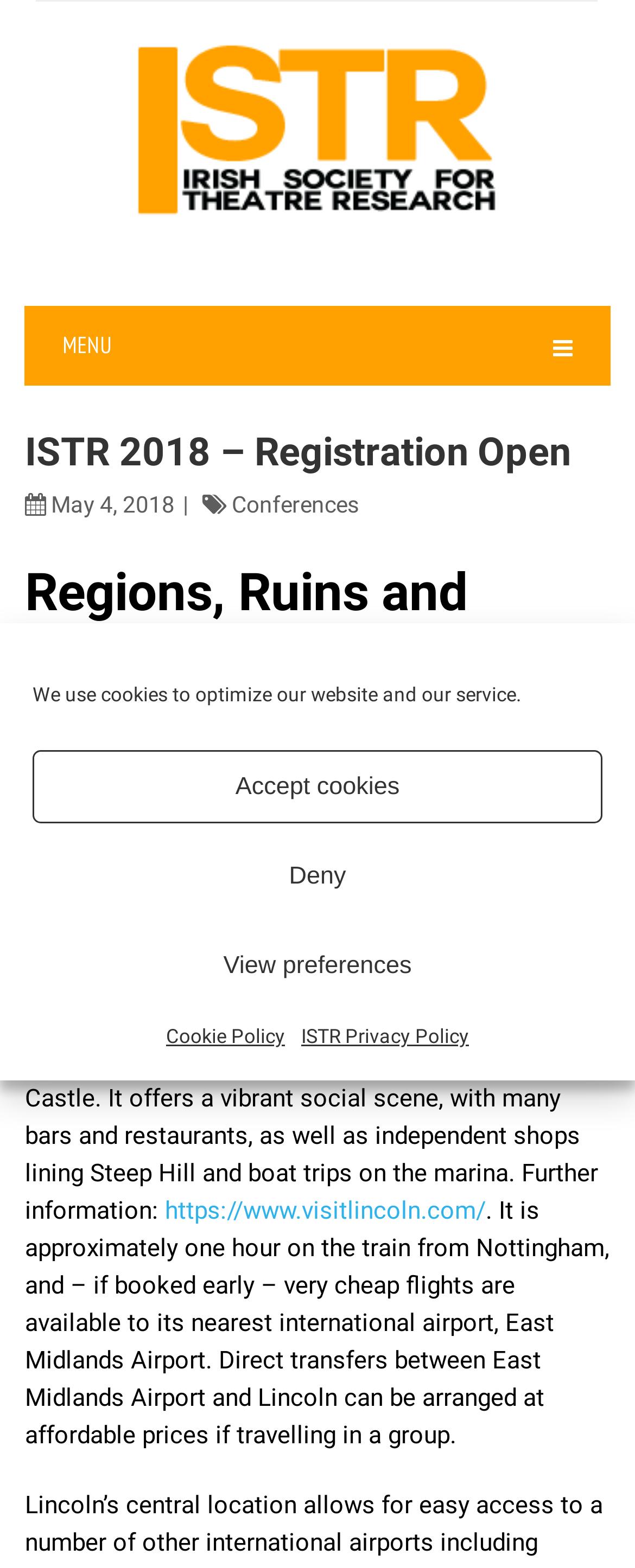Elaborate on the webpage's design and content in a detailed caption.

The webpage is about the Irish Society for Theatre Research (ISTR) 2018 conference, specifically the registration and event details. At the top, there is a dialog box for managing cookie consent, which includes a message about using cookies to optimize the website and service, along with buttons to accept, deny, or view preferences.

Below the dialog box, there is a heading with the title "Irish Society for Theatre Research" and a link to the society's website, accompanied by an image of the society's logo. Next to it, there is a menu link with an icon.

The main content of the webpage is divided into sections. The first section has a heading "ISTR 2018 – Registration Open" and a subheading "May 4, 2018". Below it, there is a link to the "Conferences" page.

The next section has a heading "Regions, Ruins and Regeneration" and provides details about the ISTR 2018 conference, including the dates and location at the University of Lincoln. There is a paragraph of text describing the registration process, with a link to the "Online store" where registration can be viewed and booked.

Following this, there is a section about traveling to Lincoln, which includes a brief description of the city's attractions and amenities. There is also a link to the Visit Lincoln website for further information. Additionally, there is a paragraph providing travel tips, including information about train and flight options, as well as direct transfers from the airport to Lincoln.